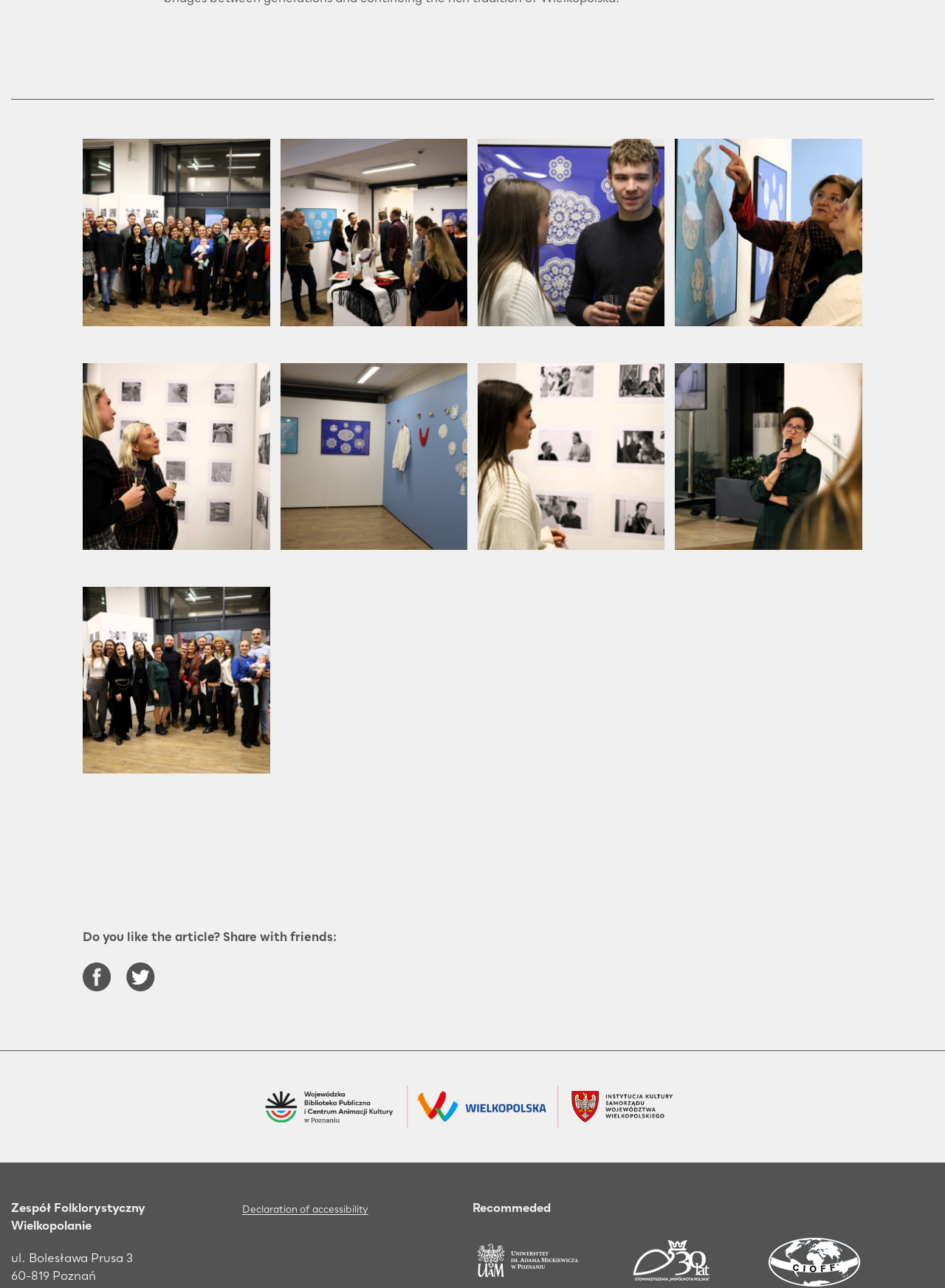Find the bounding box coordinates of the element's region that should be clicked in order to follow the given instruction: "Share on Facebook". The coordinates should consist of four float numbers between 0 and 1, i.e., [left, top, right, bottom].

[0.088, 0.747, 0.118, 0.77]